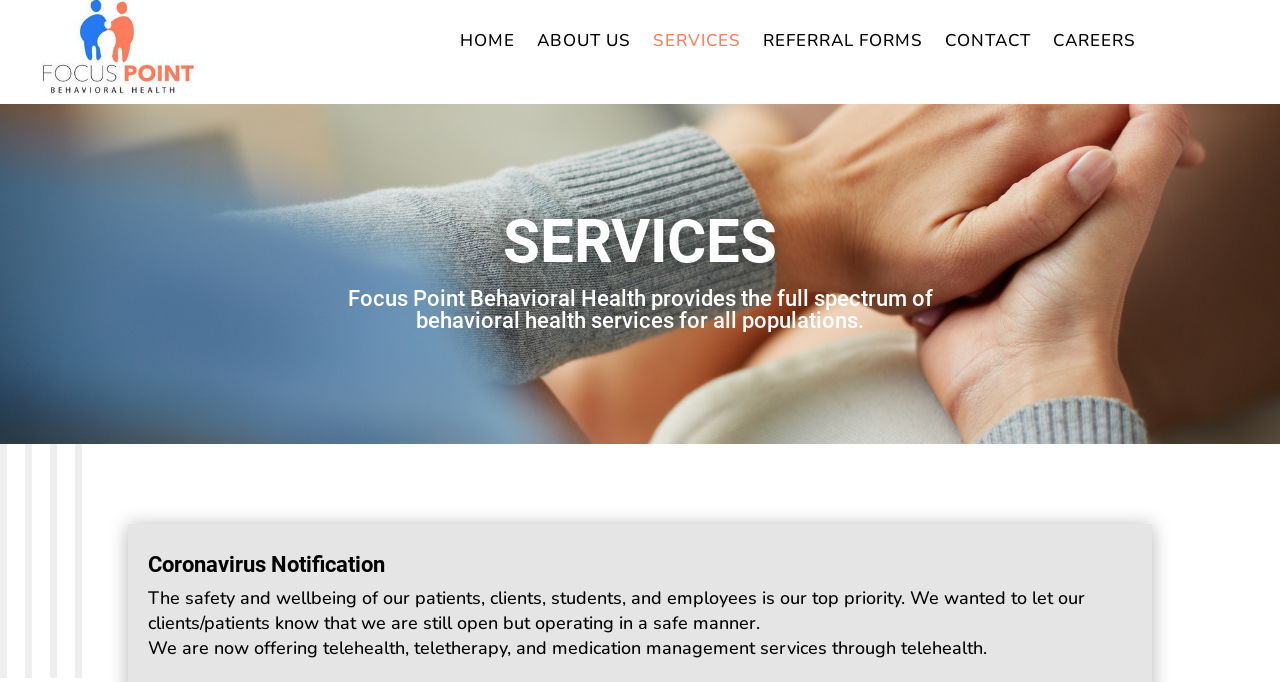Respond to the question with just a single word or phrase: 
What is the top priority of Focus Point?

Safety and wellbeing